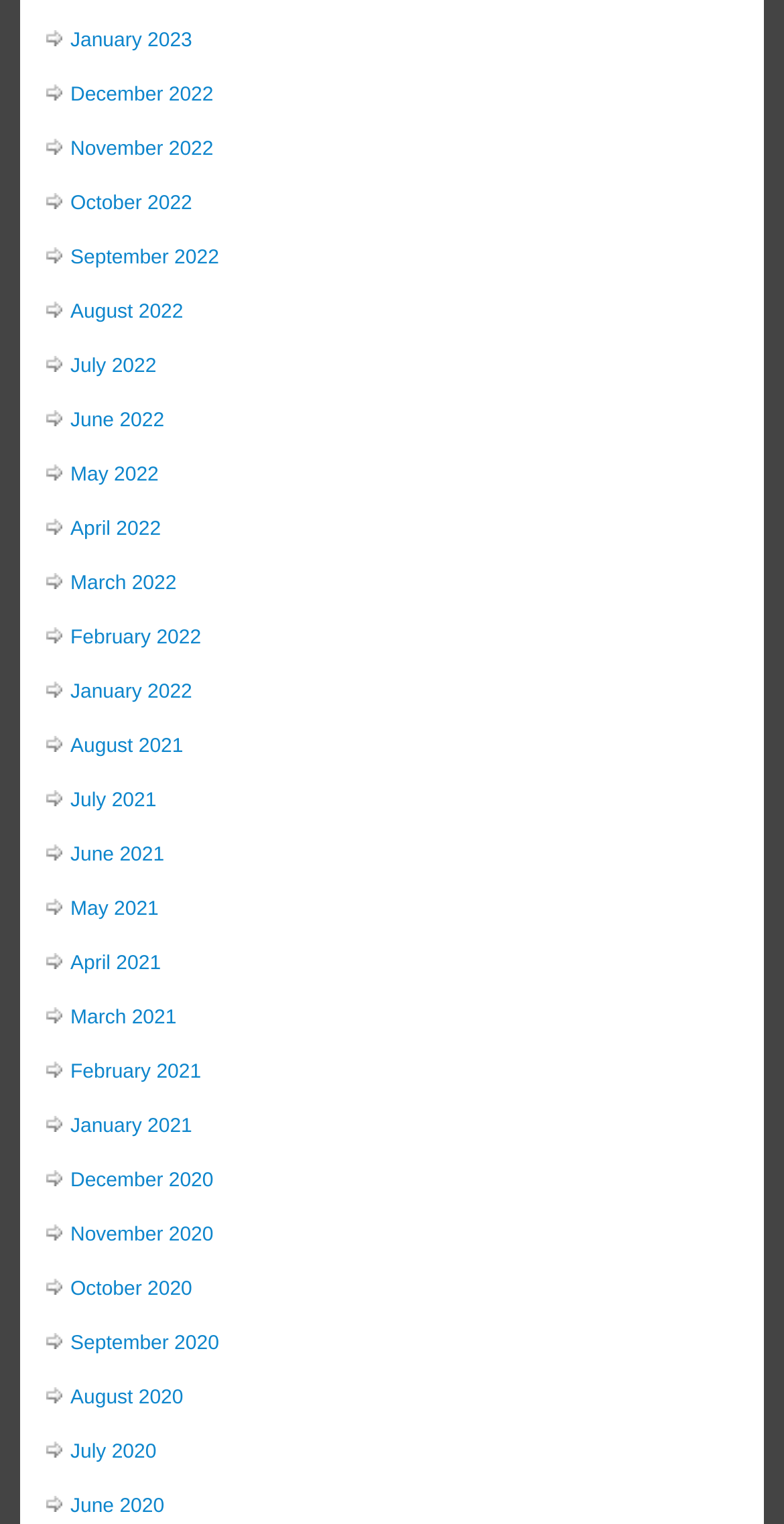Given the webpage screenshot, identify the bounding box of the UI element that matches this description: "July 2021".

[0.09, 0.519, 0.2, 0.533]